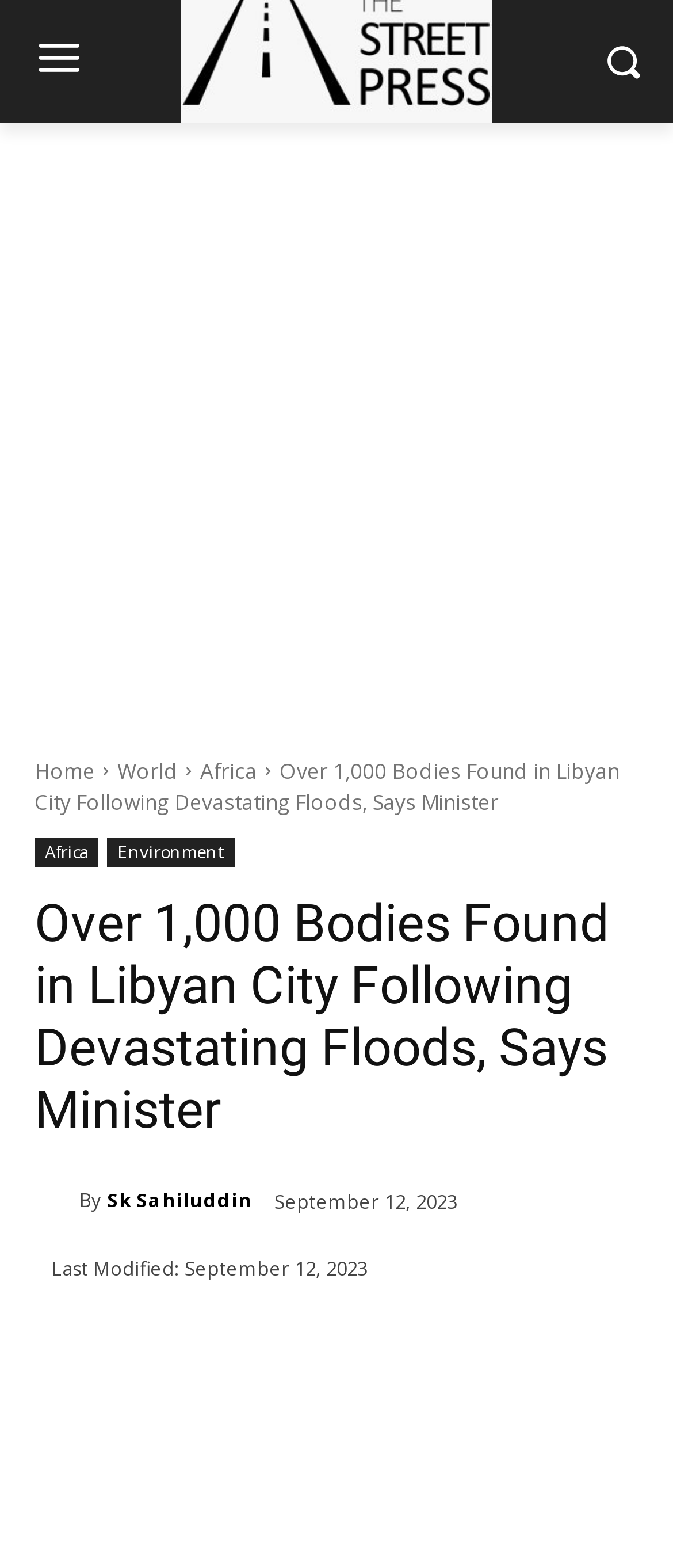Provide the bounding box coordinates of the area you need to click to execute the following instruction: "go to Recipes".

None